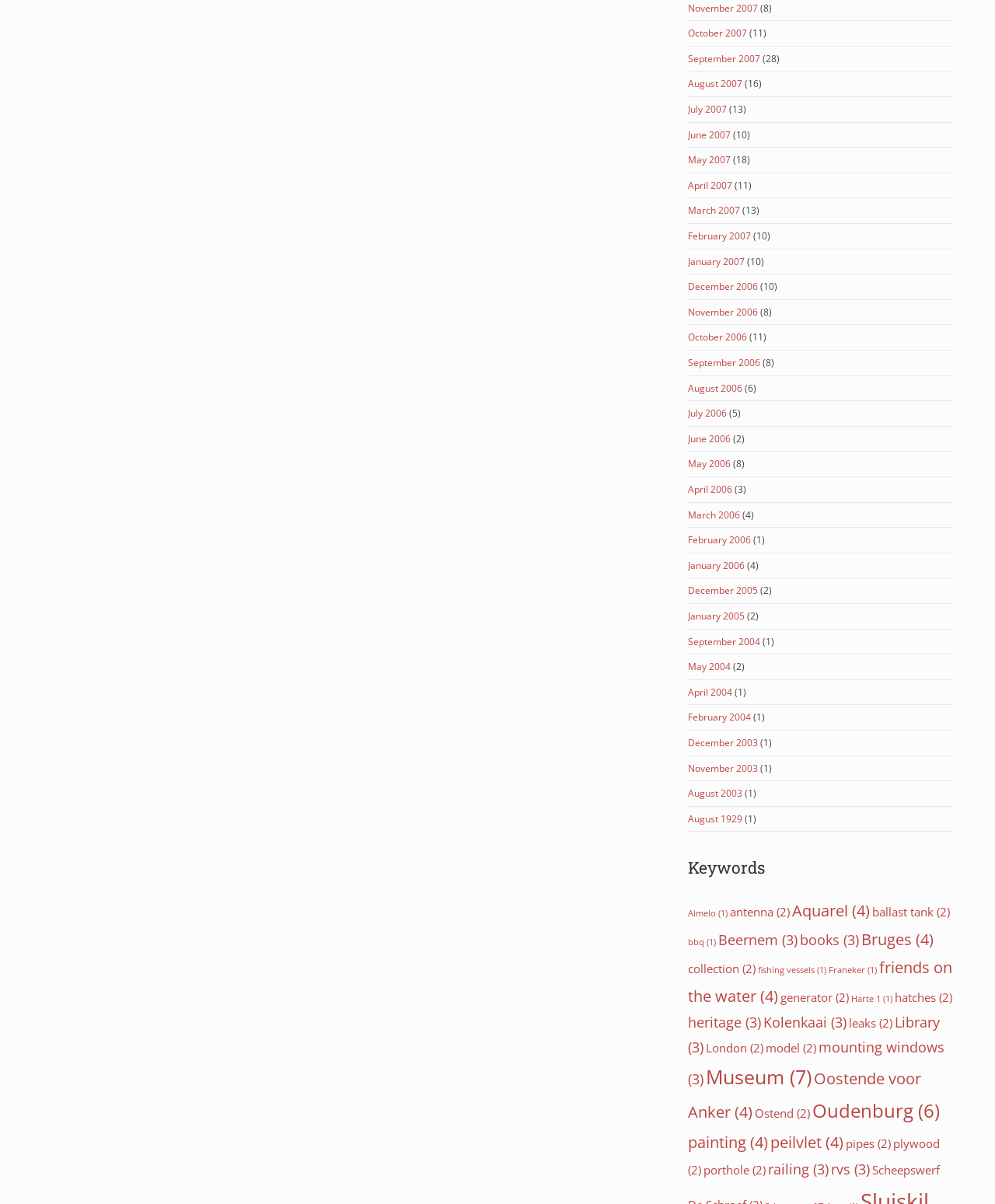Pinpoint the bounding box coordinates of the clickable area necessary to execute the following instruction: "Explore antenna related items". The coordinates should be given as four float numbers between 0 and 1, namely [left, top, right, bottom].

[0.734, 0.751, 0.794, 0.764]